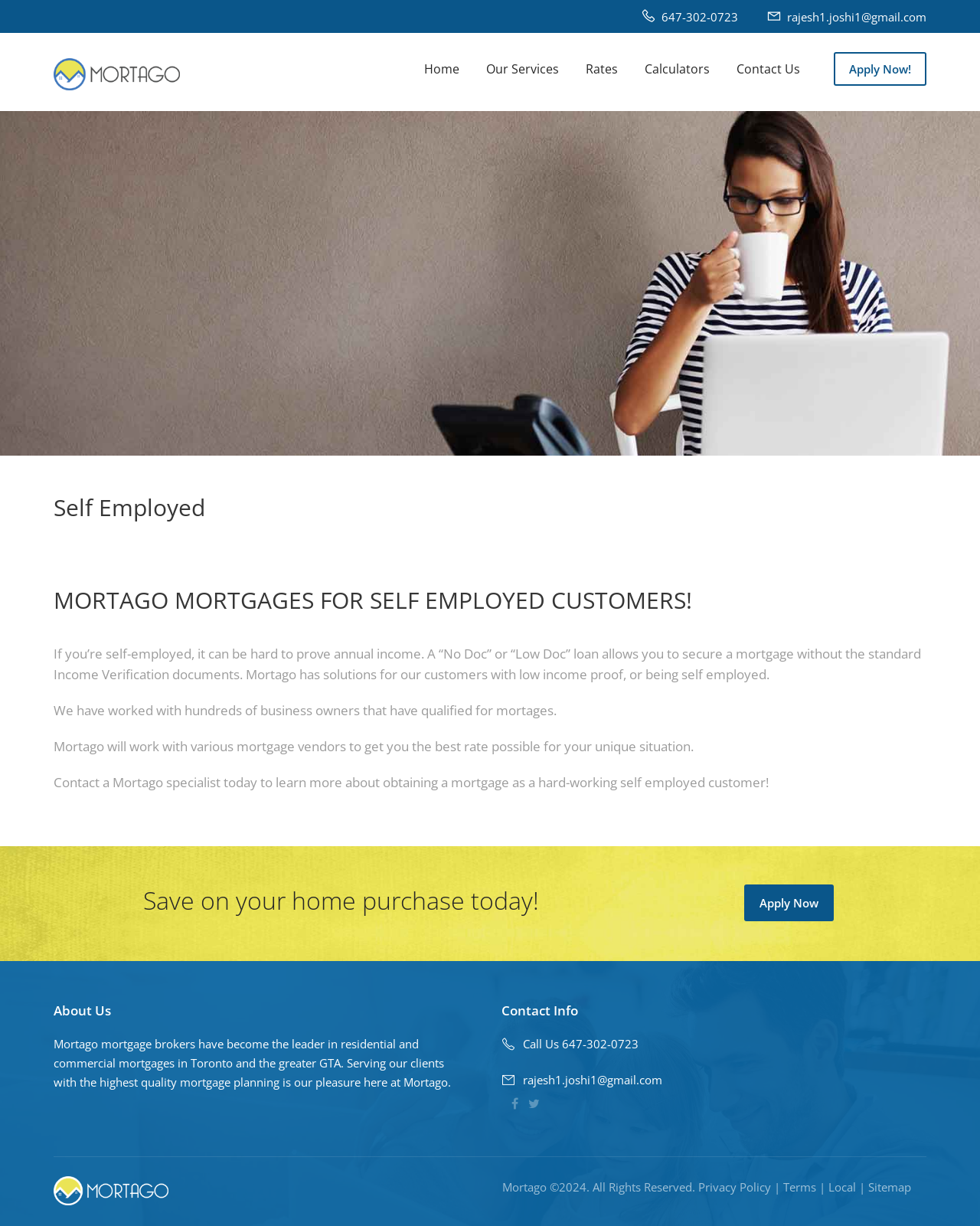Answer the following query with a single word or phrase:
What is the call to action for self-employed customers on this webpage?

Apply Now